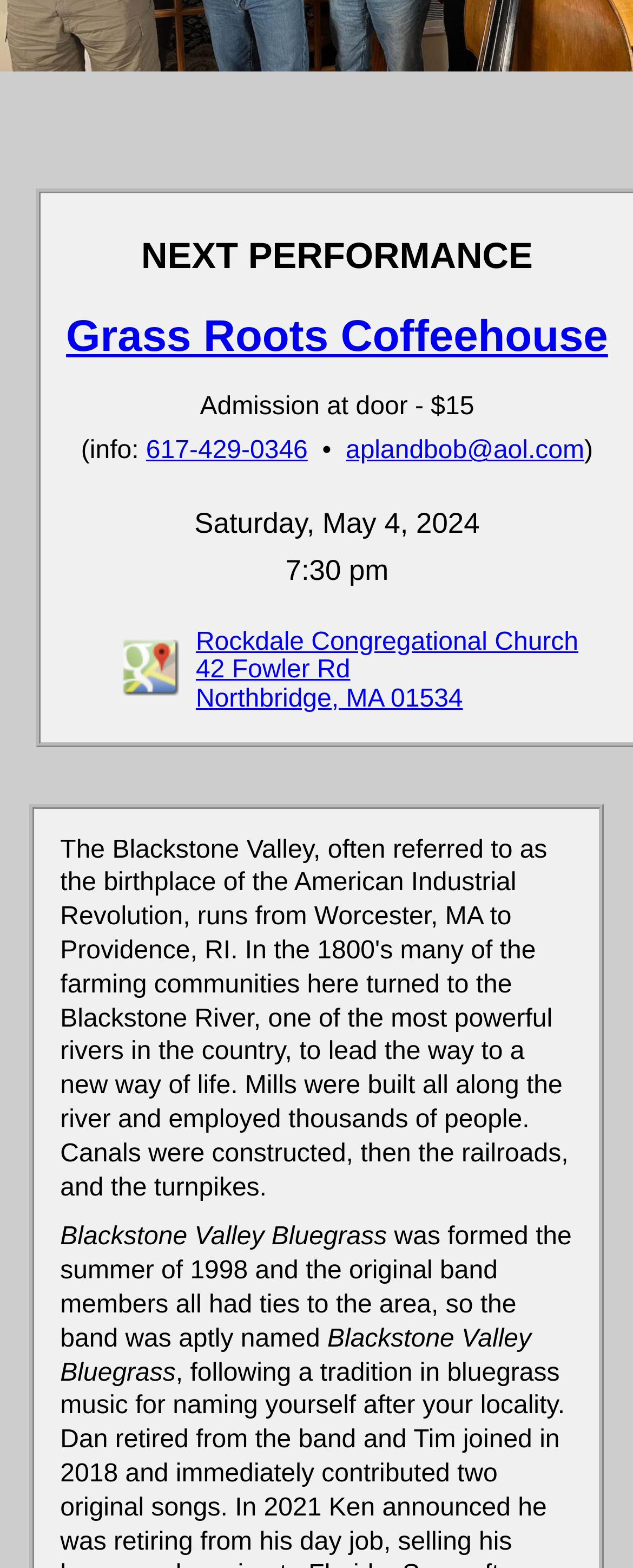Identify the bounding box coordinates for the UI element described as follows: aplandbob@aol.com. Use the format (top-left x, top-left y, bottom-right x, bottom-right y) and ensure all values are floating point numbers between 0 and 1.

[0.546, 0.279, 0.923, 0.297]